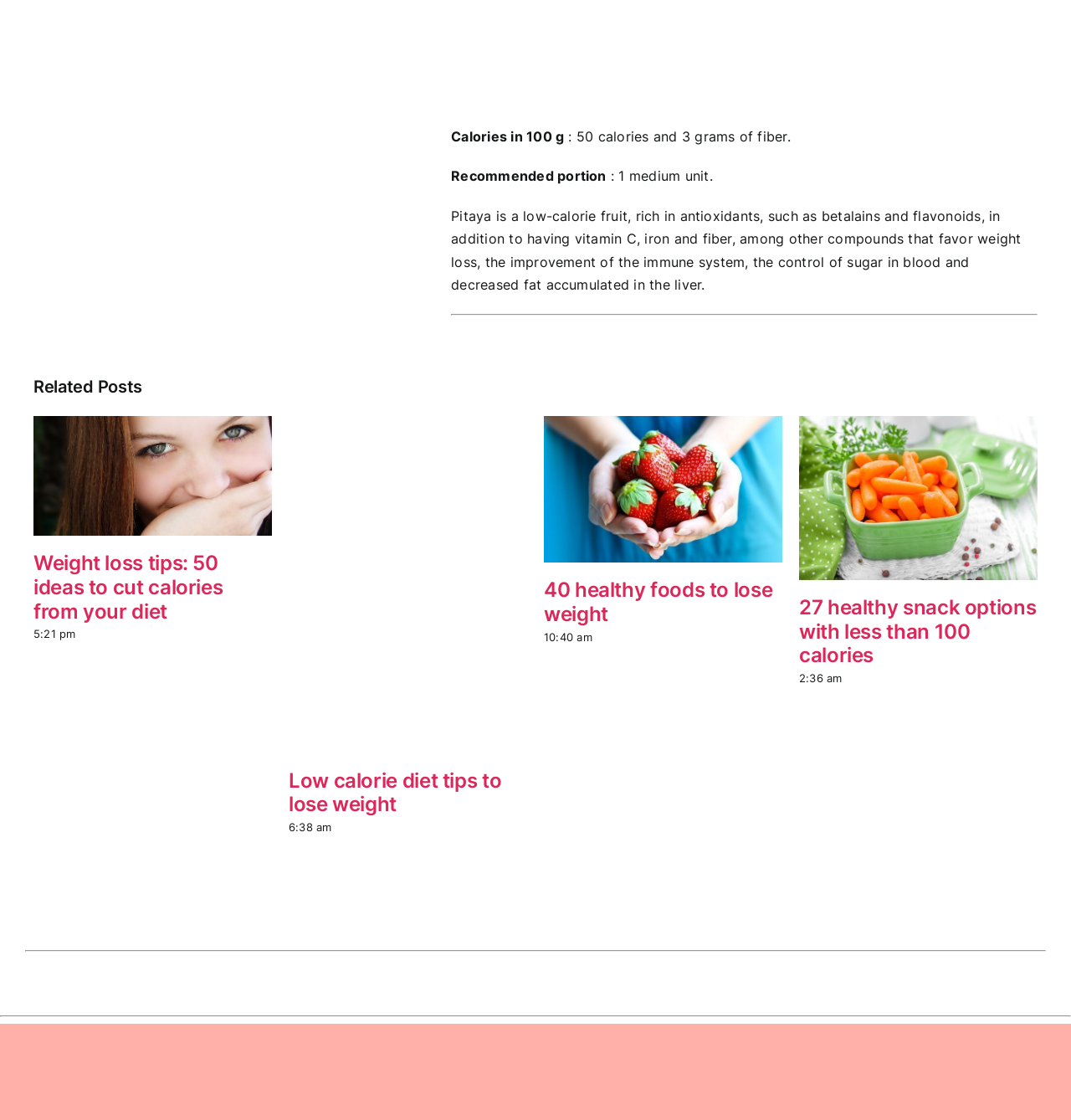Determine the bounding box coordinates of the clickable region to carry out the instruction: "download Splinter Cell: Conviction PC game".

None